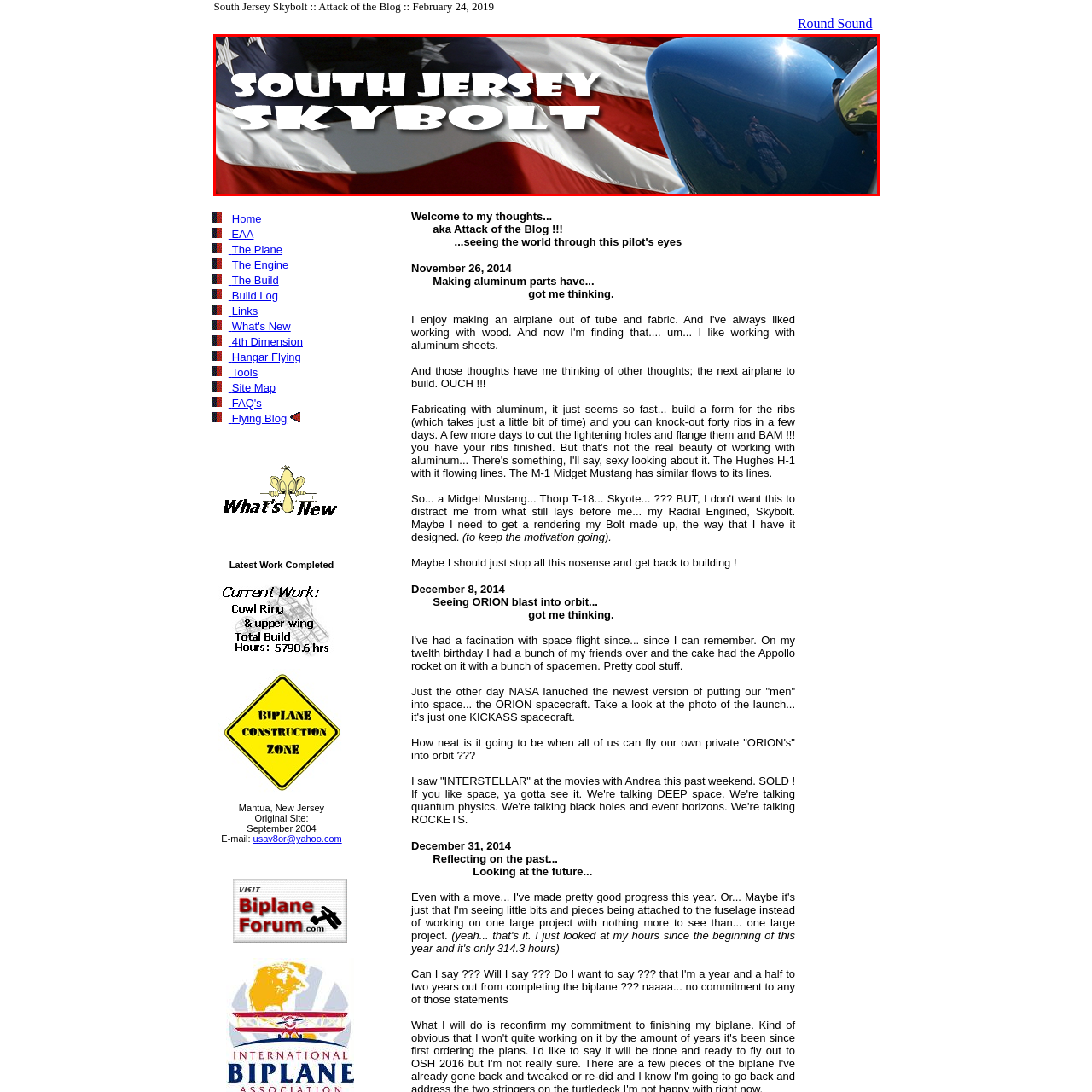Examine the content inside the red boundary in the image and give a detailed response to the following query: What is the color of the engine?

The color of the engine is blue because the caption describes it as a 'polished blue engine' and it is reflecting a clear blue sky.